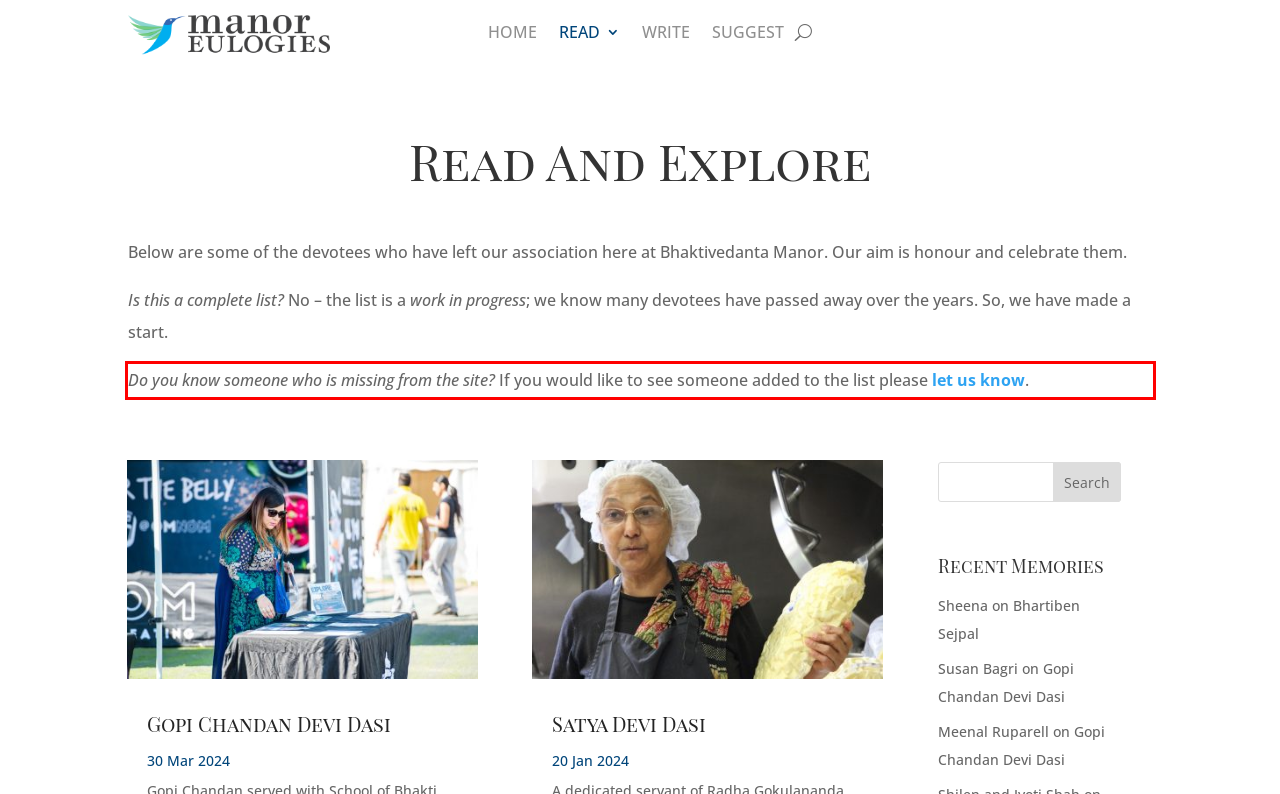Please examine the webpage screenshot and extract the text within the red bounding box using OCR.

Do you know someone who is missing from the site? If you would like to see someone added to the list please let us know.